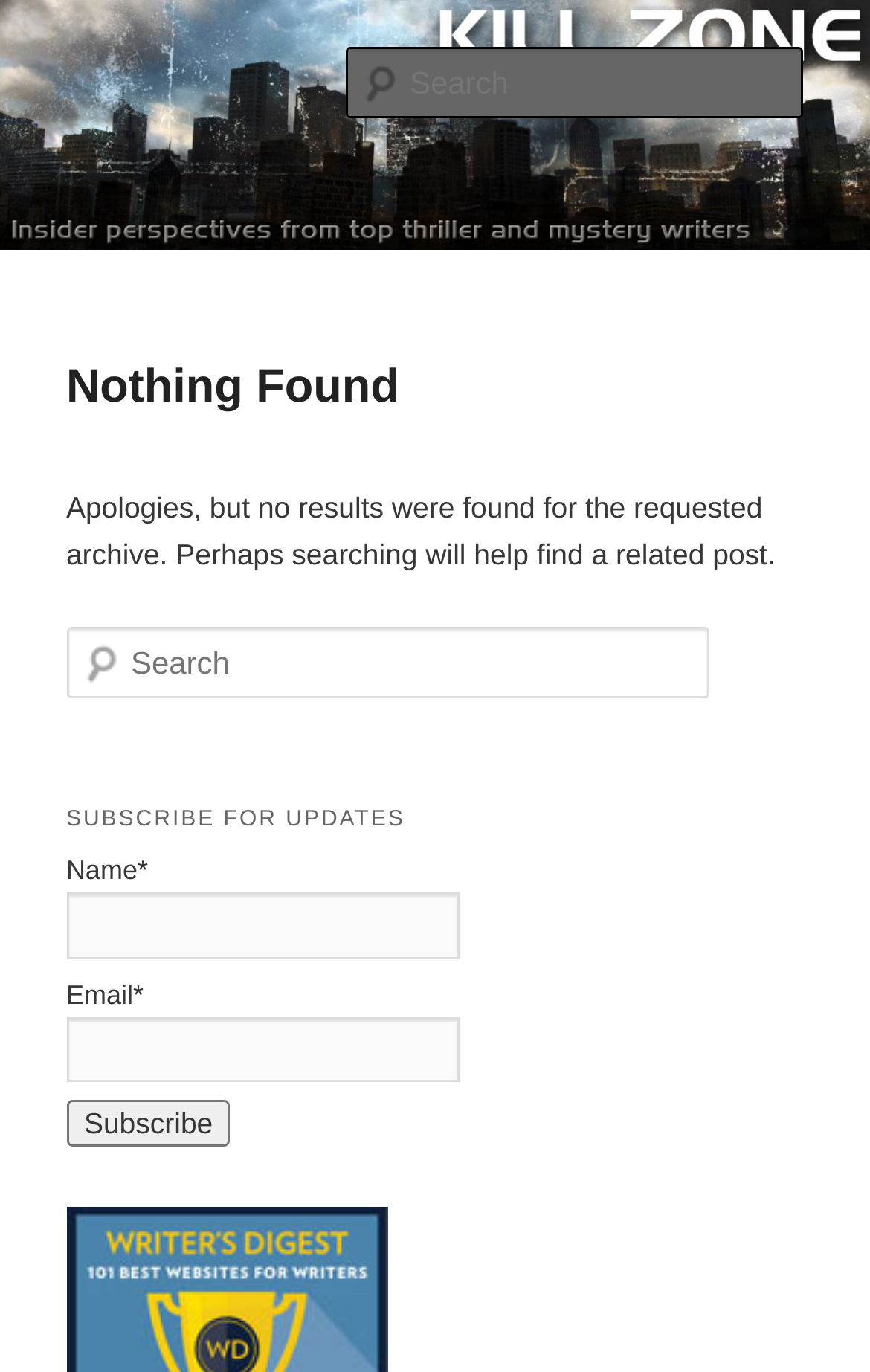From the webpage screenshot, predict the bounding box coordinates (top-left x, top-left y, bottom-right x, bottom-right y) for the UI element described here: parent_node: Email* name="esfpx_email"

[0.076, 0.742, 0.527, 0.789]